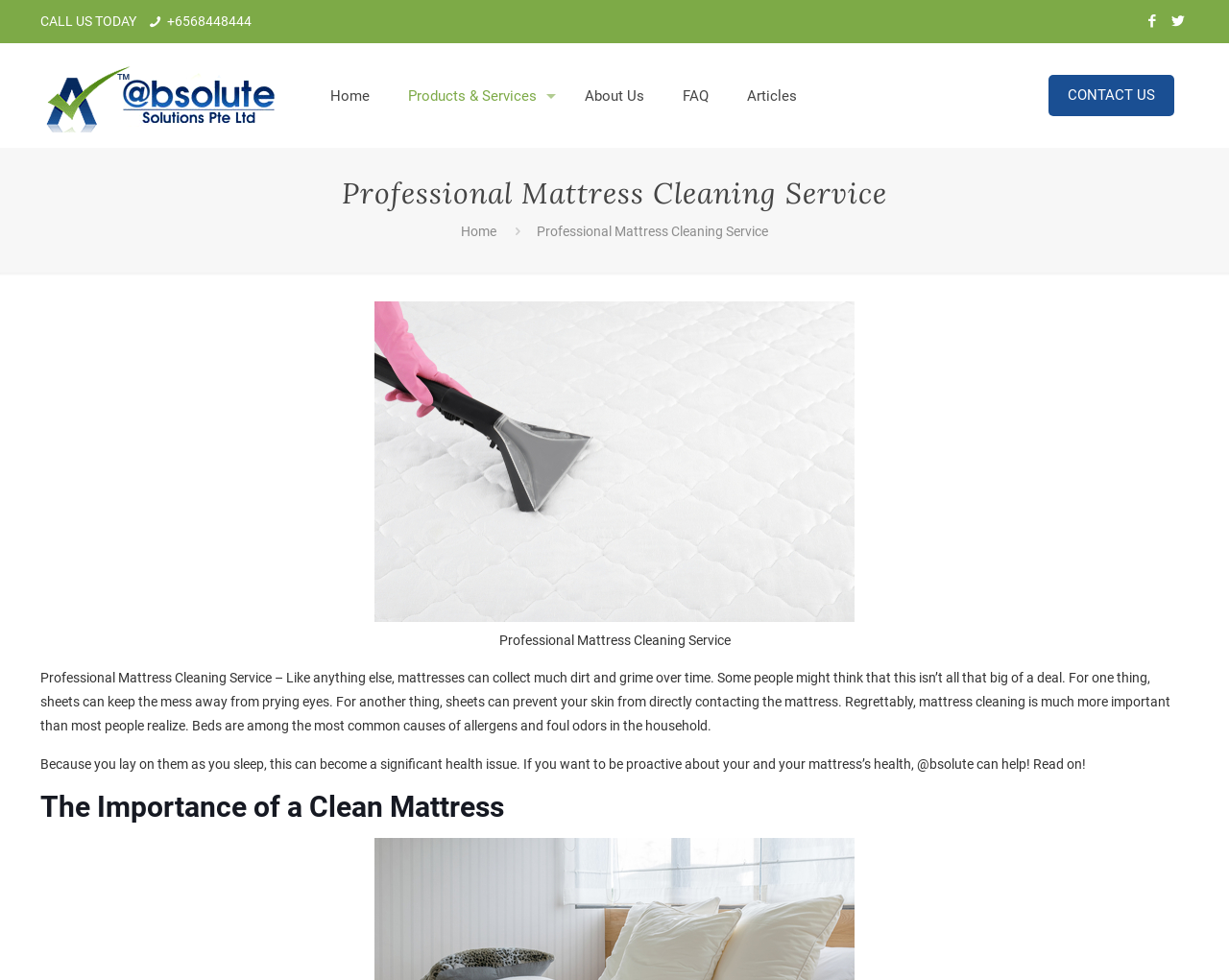Determine the bounding box of the UI element mentioned here: "Home". The coordinates must be in the format [left, top, right, bottom] with values ranging from 0 to 1.

[0.375, 0.228, 0.404, 0.244]